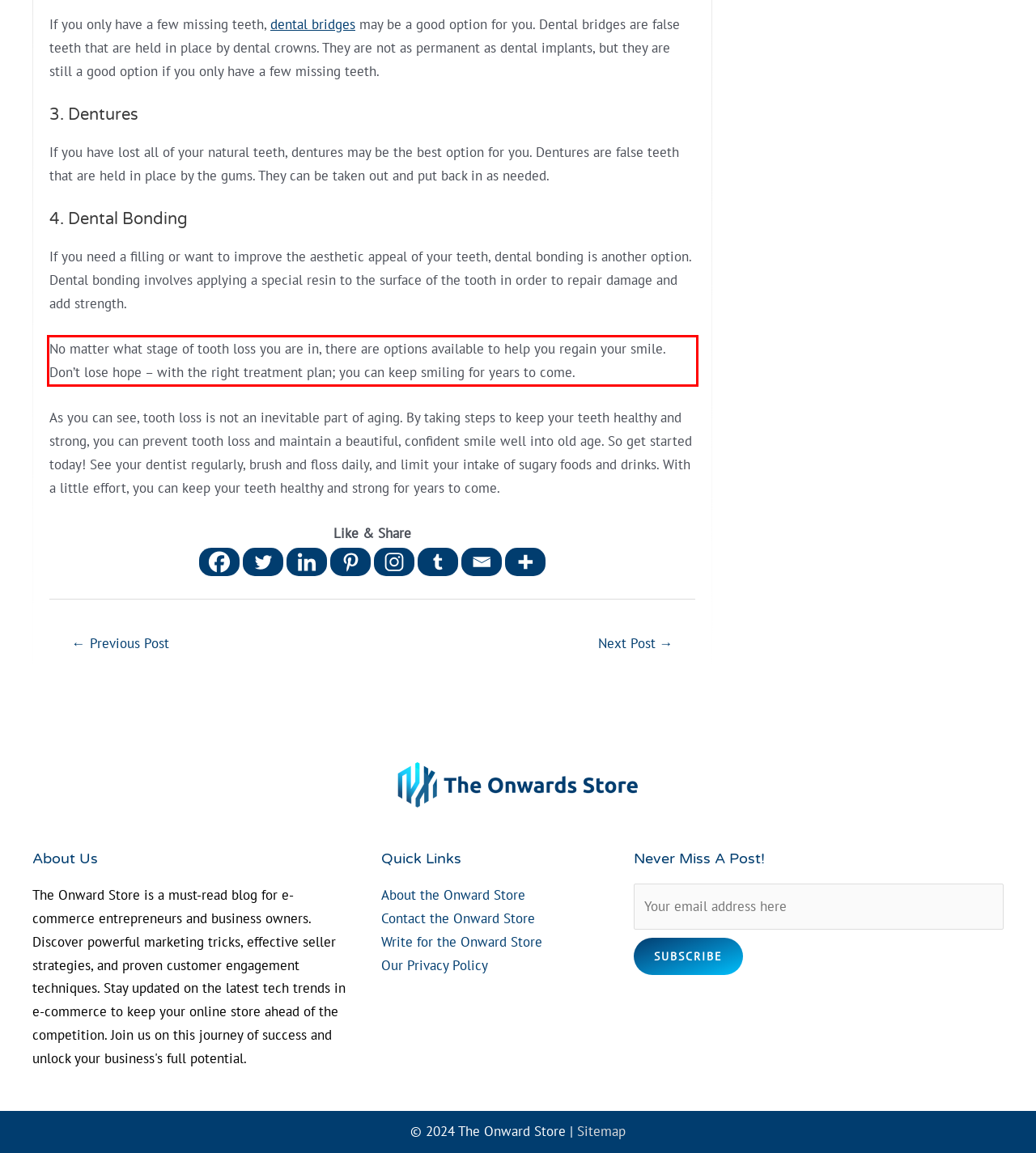Look at the webpage screenshot and recognize the text inside the red bounding box.

No matter what stage of tooth loss you are in, there are options available to help you regain your smile. Don’t lose hope – with the right treatment plan; you can keep smiling for years to come.